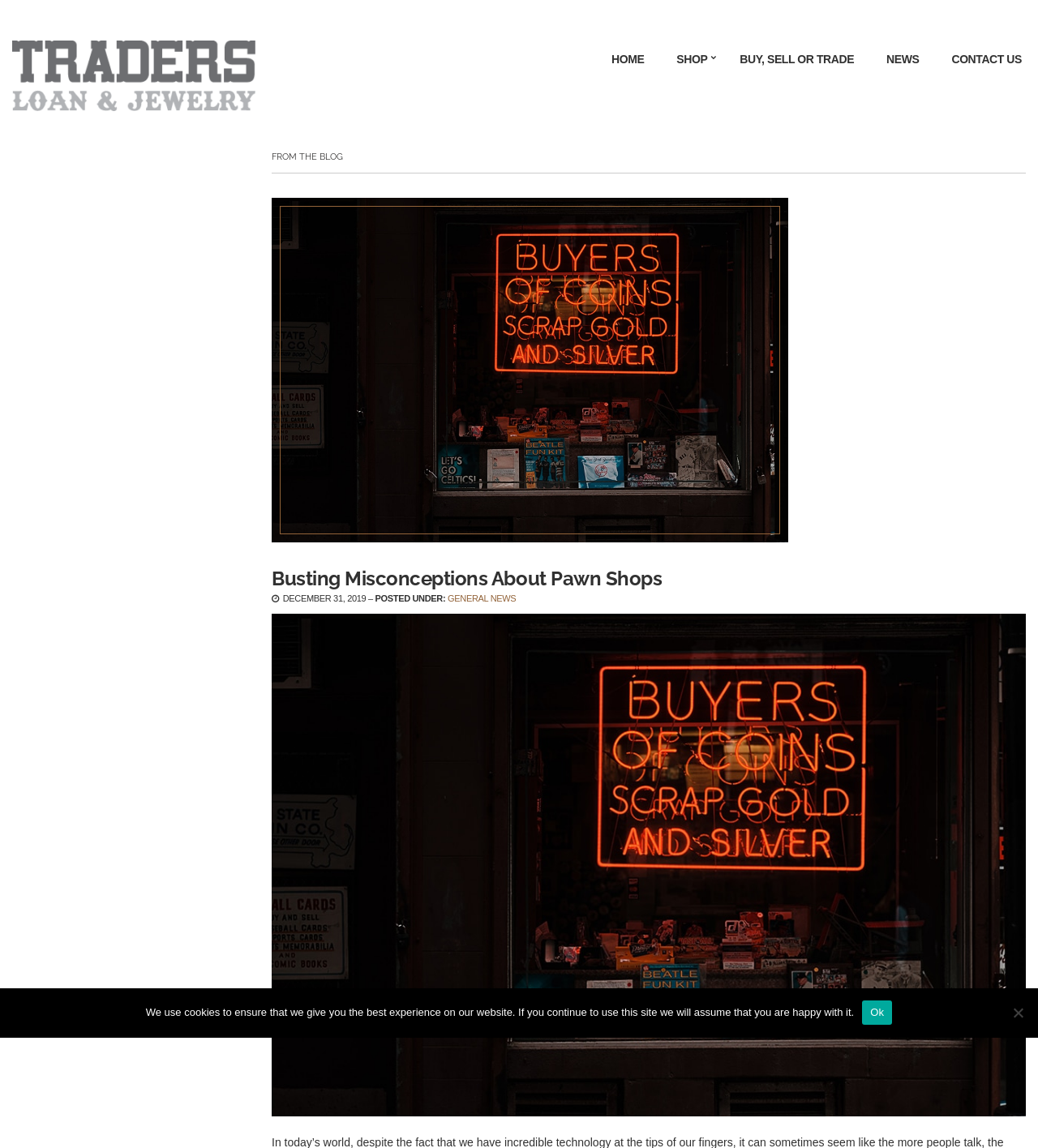What is the name of the pawn shop?
Refer to the image and provide a detailed answer to the question.

The name of the pawn shop can be found in the top-left corner of the webpage, where it is written as 'Traders Loan & Jewelry' in a link and an image.